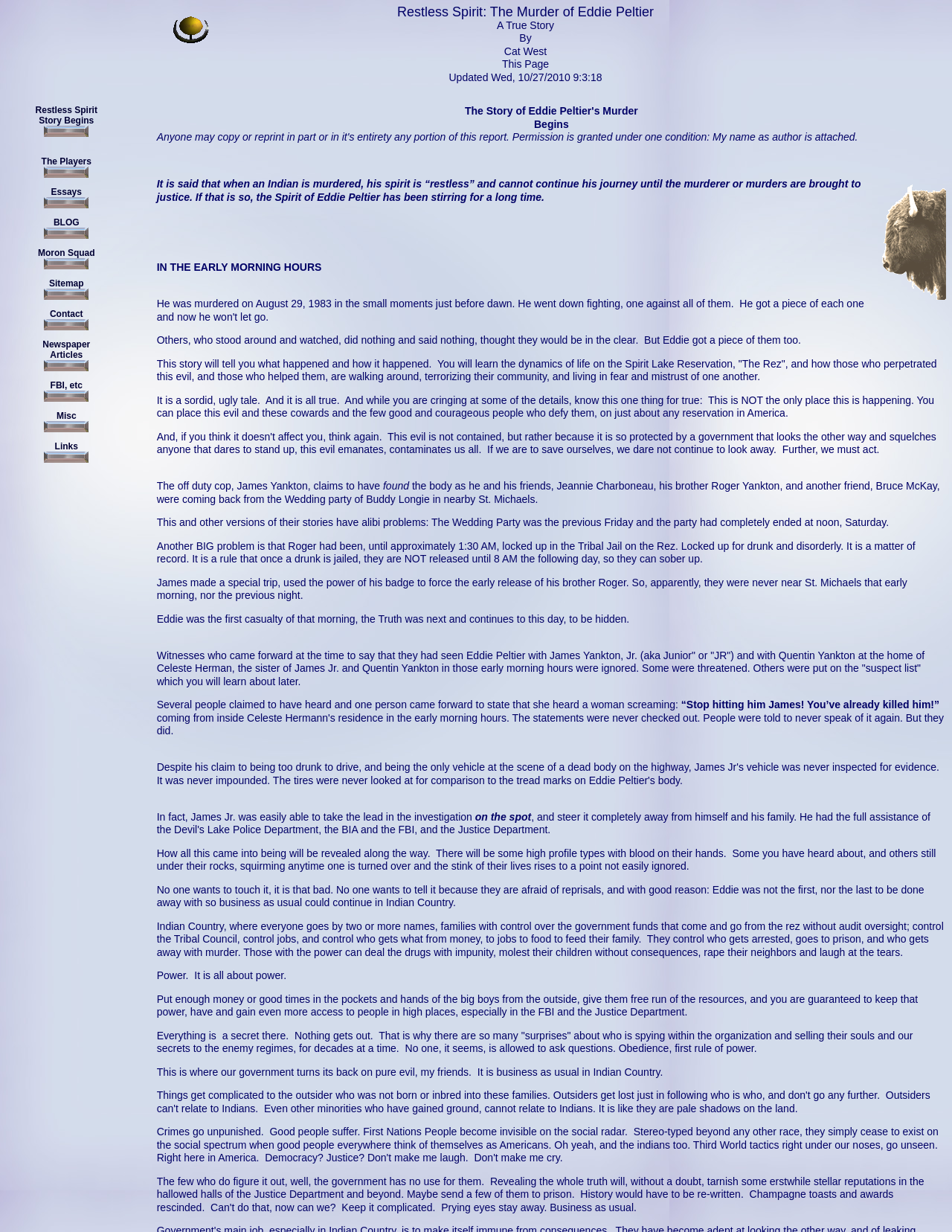Observe the image and answer the following question in detail: What is the name of the book?

The question asks for the name of the book, which can be found in the LayoutTableCell element with the text 'Restless Spirit: The Murder of Eddie Peltier A True Story By Cat West This Page Updated Wed, 10/27/2010 9:3:18'. The answer is the title of the book, which is 'Restless Spirit: The Murder of Eddie Peltier'.